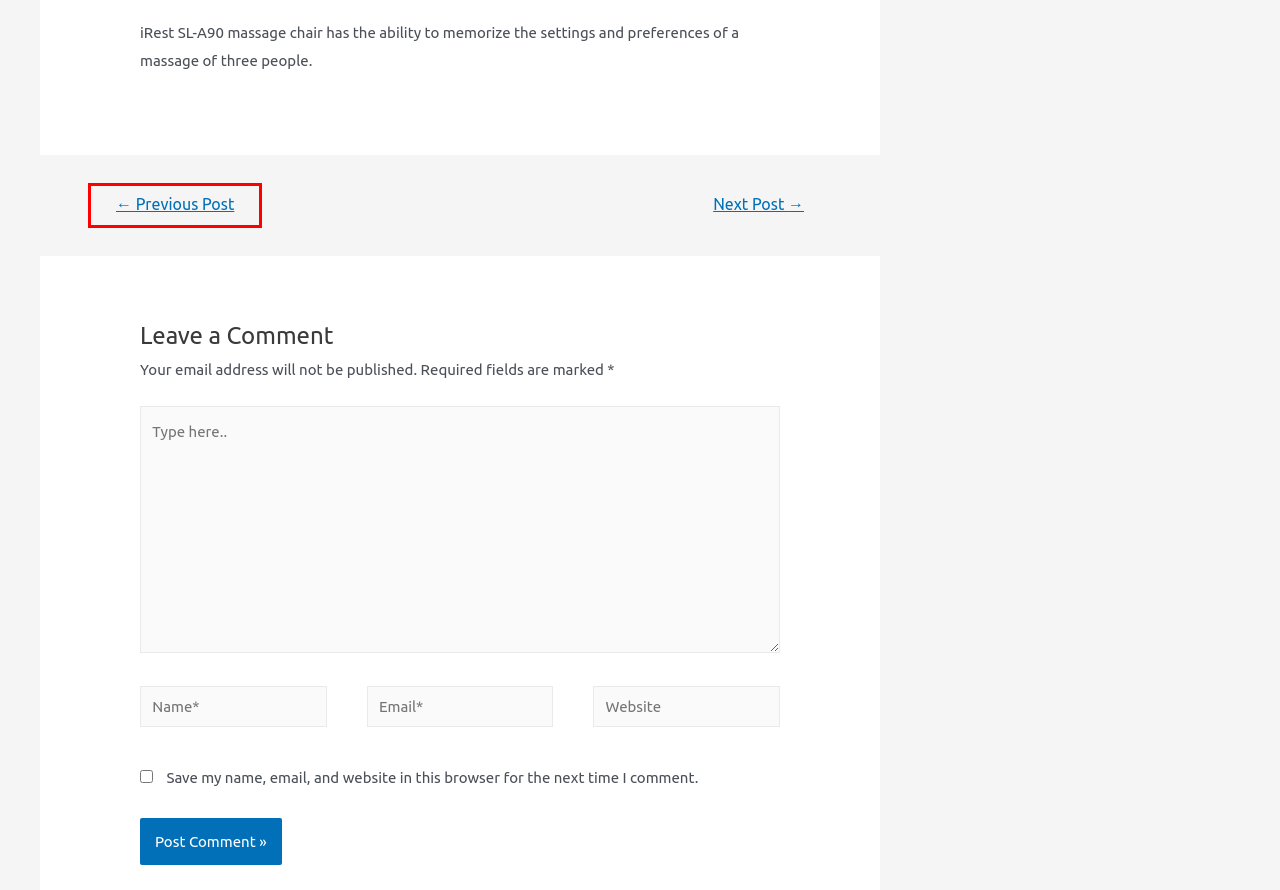Observe the provided screenshot of a webpage that has a red rectangle bounding box. Determine the webpage description that best matches the new webpage after clicking the element inside the red bounding box. Here are the candidates:
A. iRest SL-A91 Robotic Massage Chair Reviews 2024
B. iRest AI Voice Control Massage Chair Reviews 2024
C. iRest SL-A382 Massage Chair Reviews 2024
D. Irest Massage Chairs Review
E. Privacy Policy - Irest Massage Chair Review
F. Blog Archives - Irest Massage Chair Review
G. iRest A309 Massage Chair Reviews 2024
H. About - Irest Massage Chair Review

A